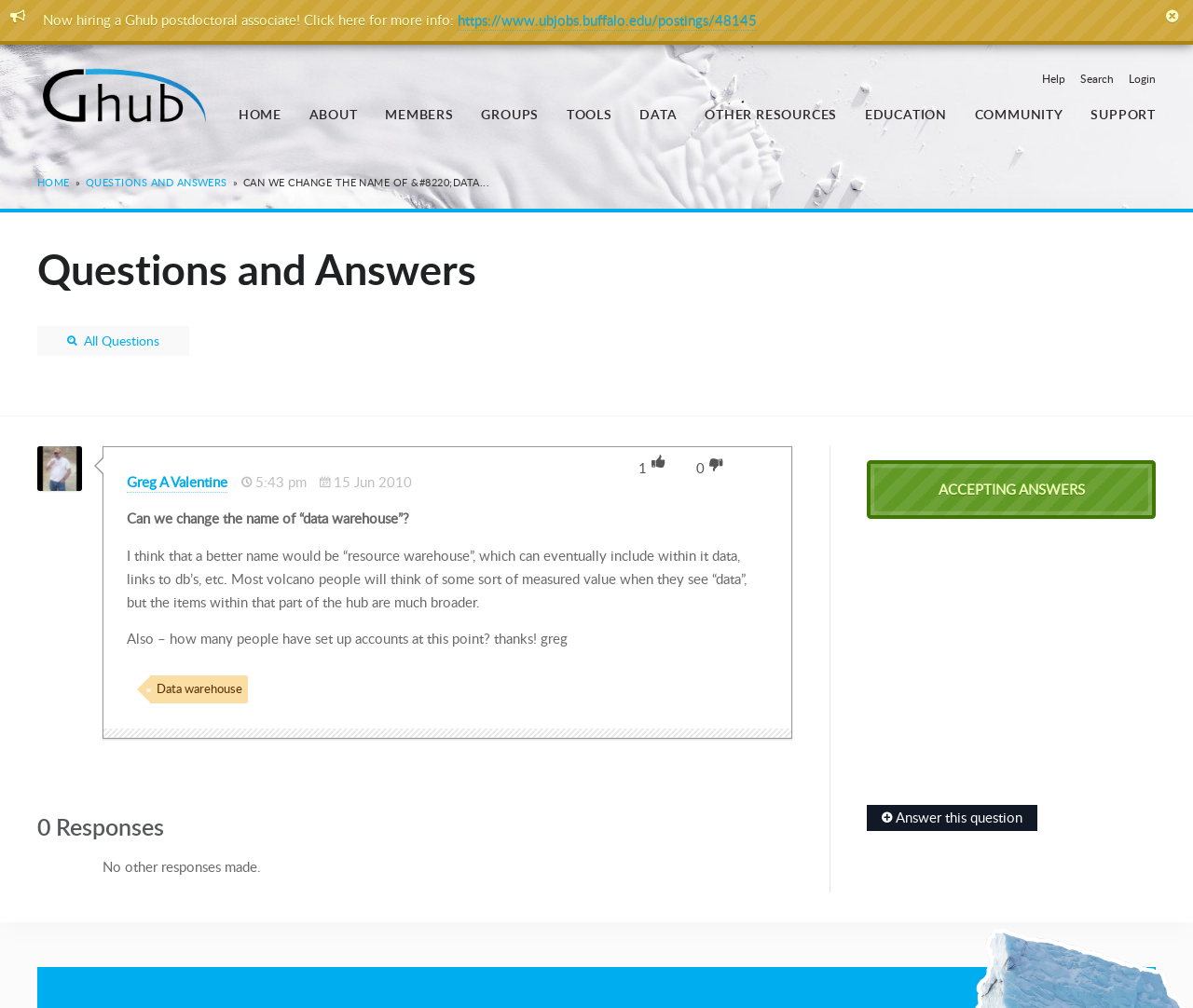How many responses are there to the current question?
Give a thorough and detailed response to the question.

The number of responses to the current question can be found at the bottom of the question page, which indicates '0 Responses'. This suggests that no one has provided an answer to the question yet.